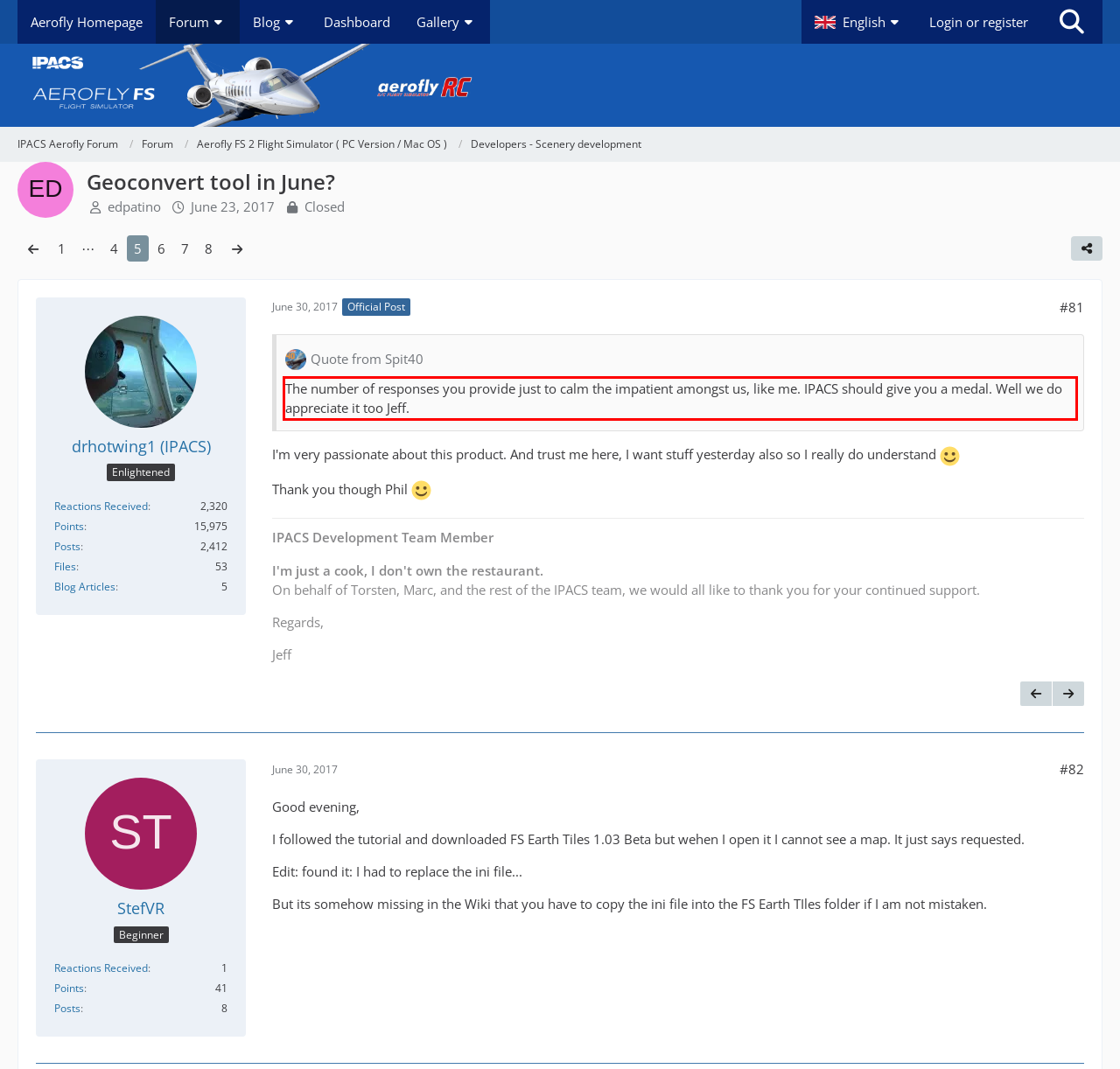You have a screenshot with a red rectangle around a UI element. Recognize and extract the text within this red bounding box using OCR.

The number of responses you provide just to calm the impatient amongst us, like me. IPACS should give you a medal. Well we do appreciate it too Jeff.